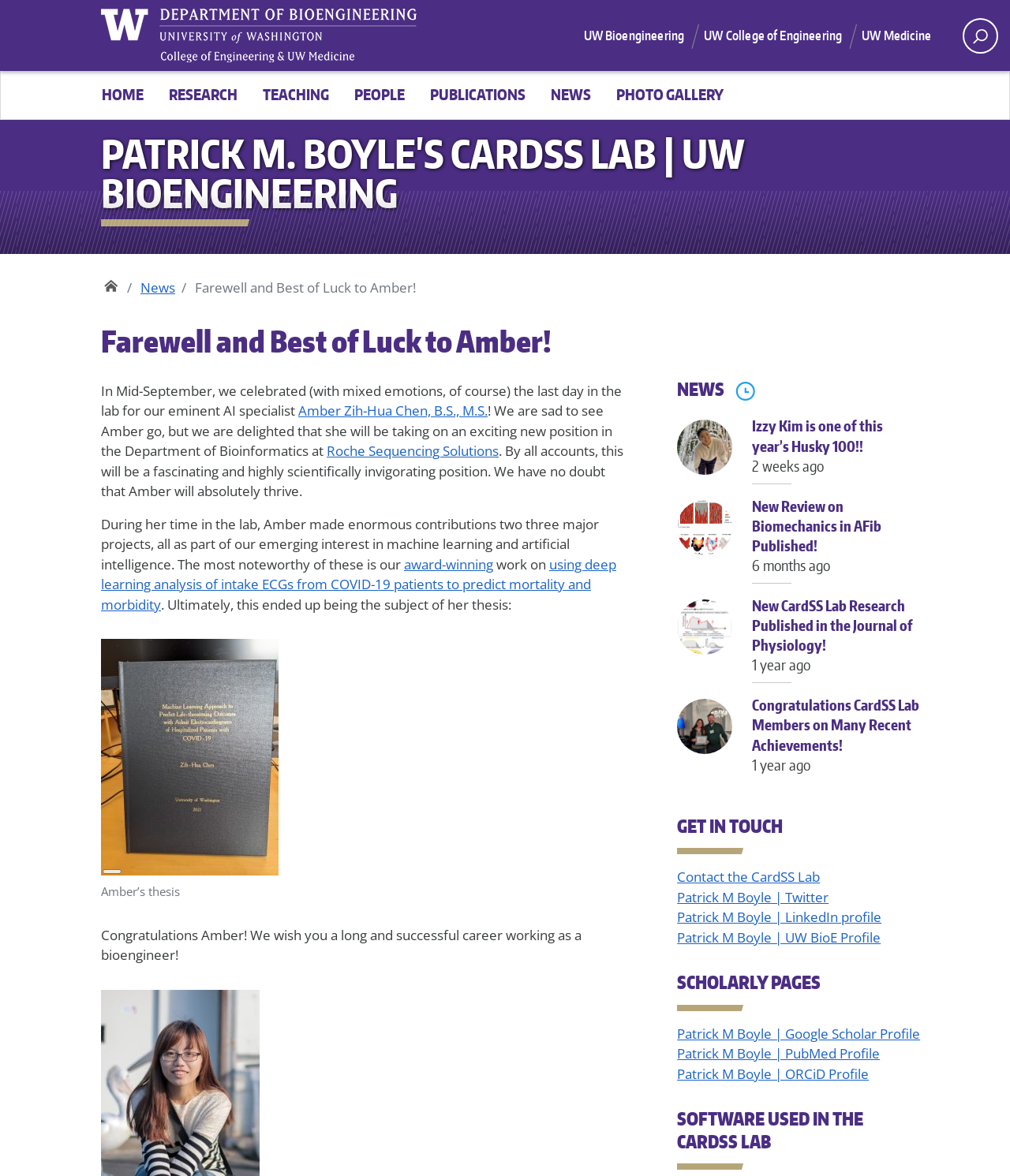Locate and extract the text of the main heading on the webpage.

Farewell and Best of Luck to Amber!